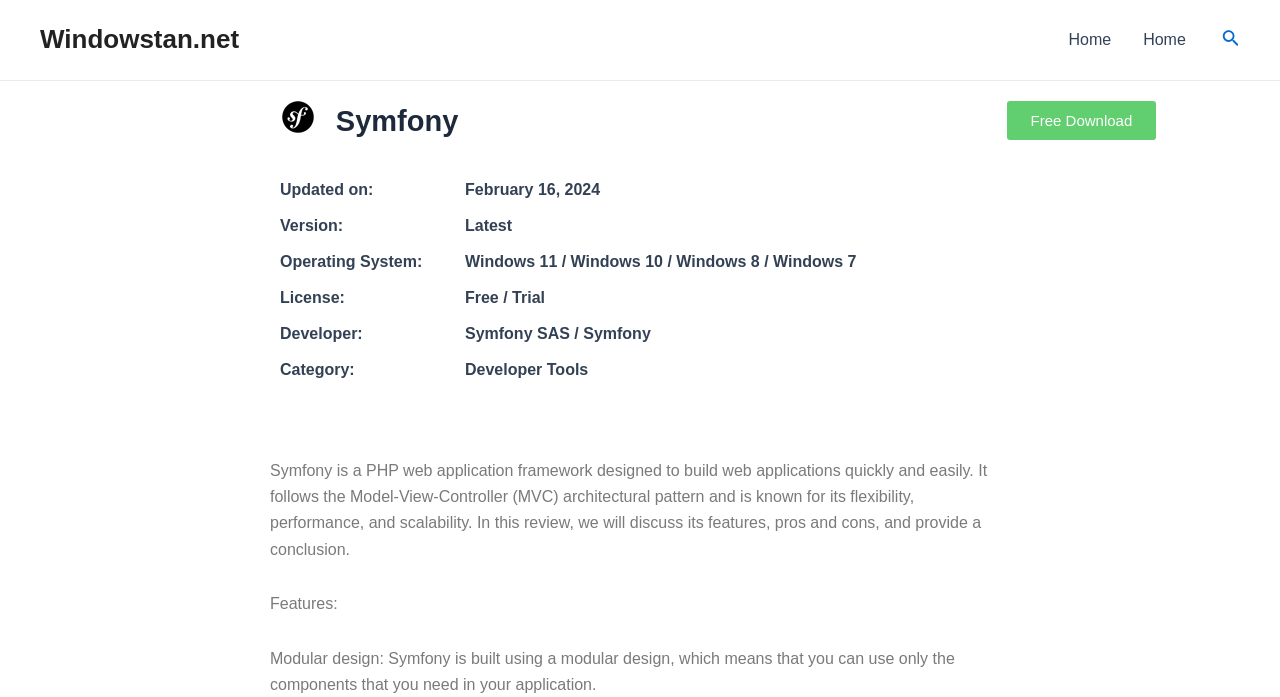Using the element description: "Windowstan.net", determine the bounding box coordinates. The coordinates should be in the format [left, top, right, bottom], with values between 0 and 1.

[0.031, 0.035, 0.187, 0.078]